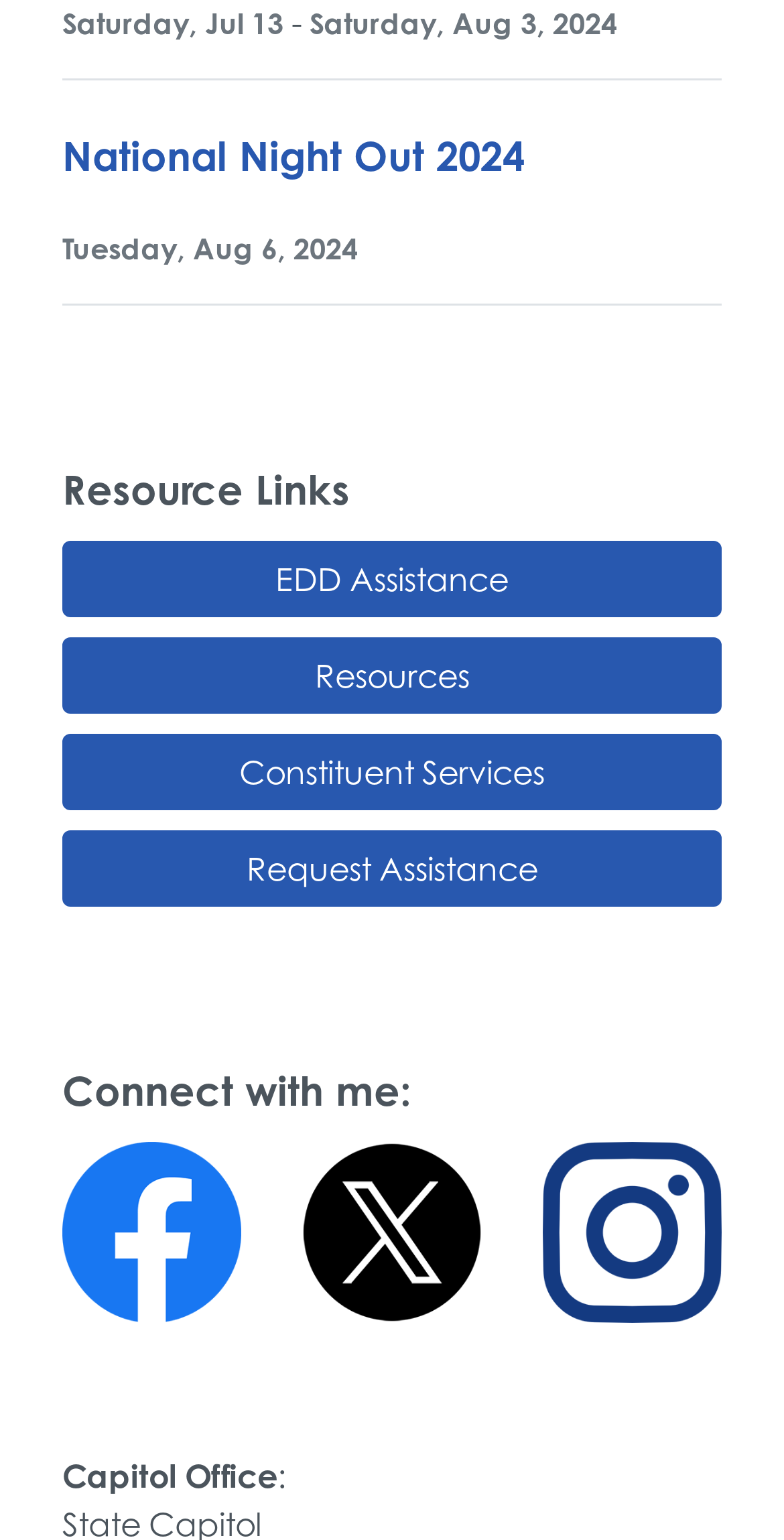Find the bounding box coordinates of the element to click in order to complete this instruction: "Request Assistance". The bounding box coordinates must be four float numbers between 0 and 1, denoted as [left, top, right, bottom].

[0.079, 0.539, 0.921, 0.589]